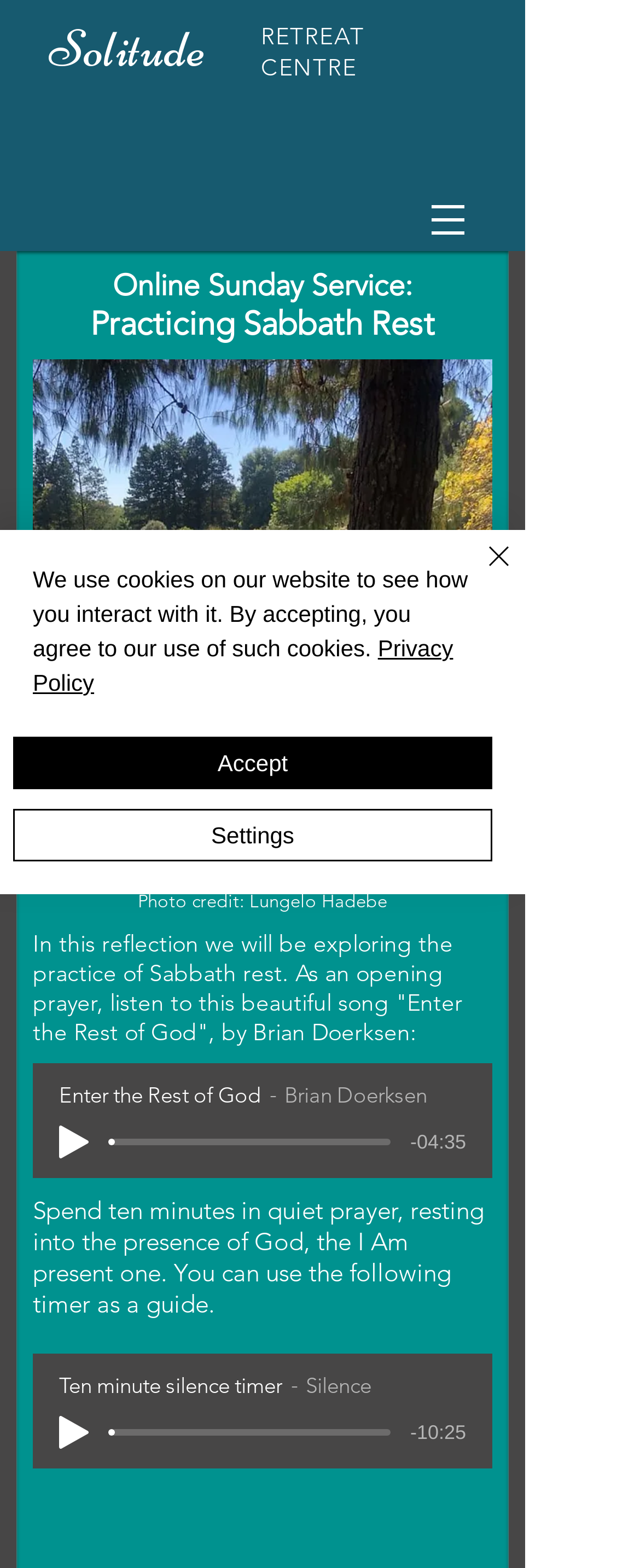Please identify the bounding box coordinates of where to click in order to follow the instruction: "Open the Site navigation menu".

[0.636, 0.119, 0.764, 0.16]